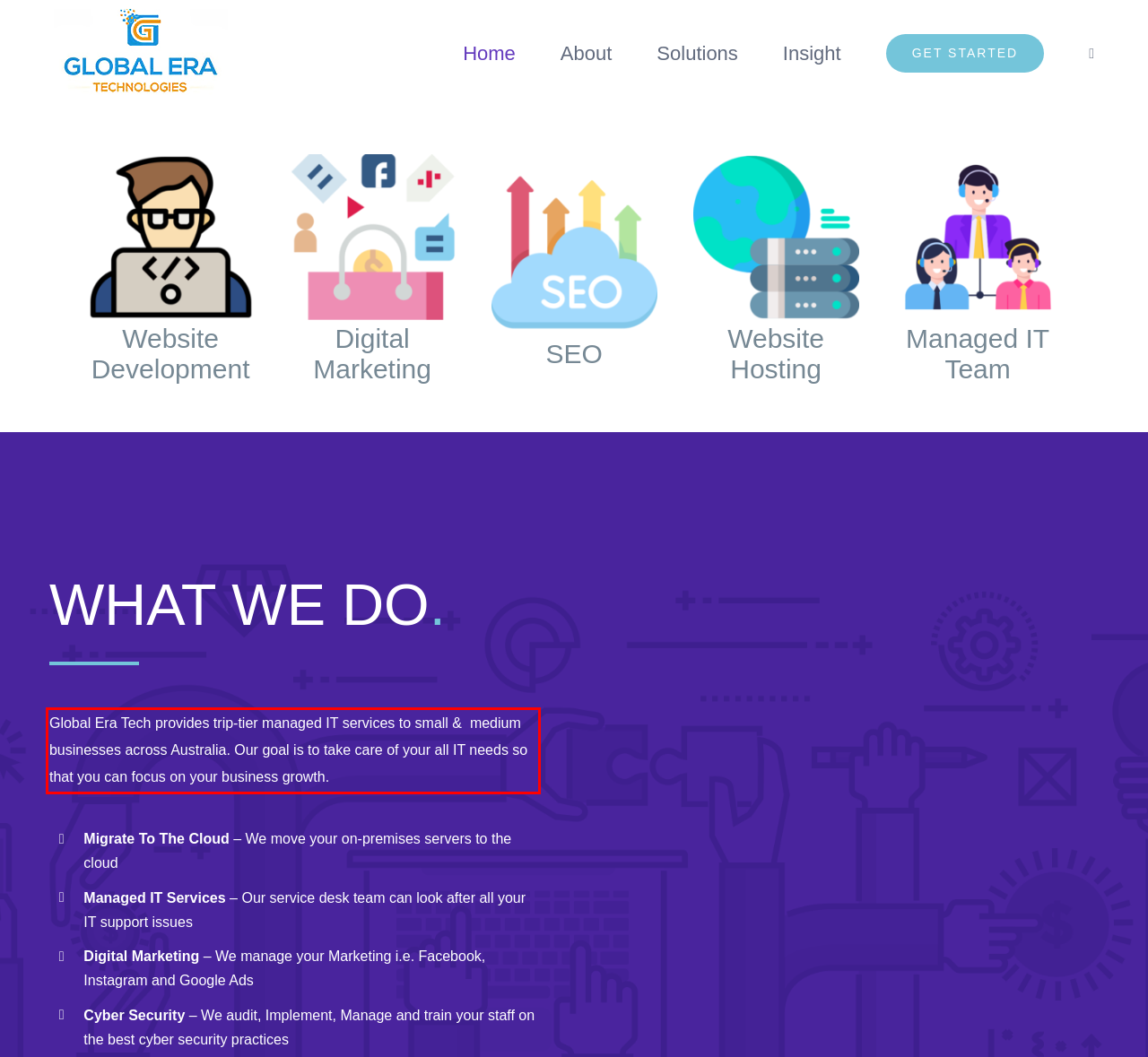Given the screenshot of a webpage, identify the red rectangle bounding box and recognize the text content inside it, generating the extracted text.

Global Era Tech provides trip-tier managed IT services to small & medium businesses across Australia. Our goal is to take care of your all IT needs so that you can focus on your business growth.